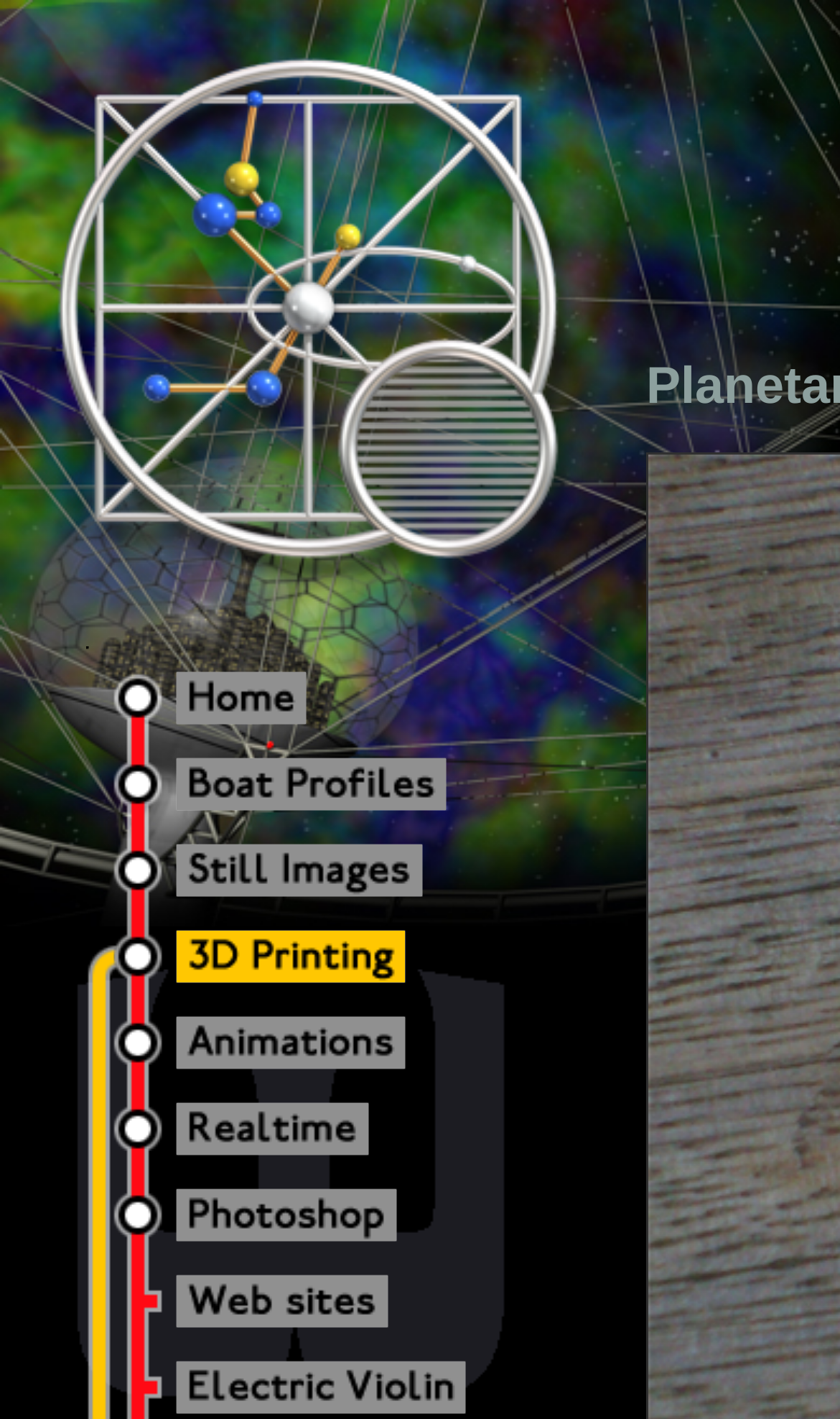What is the first link on the webpage?
Answer the question with just one word or phrase using the image.

Home